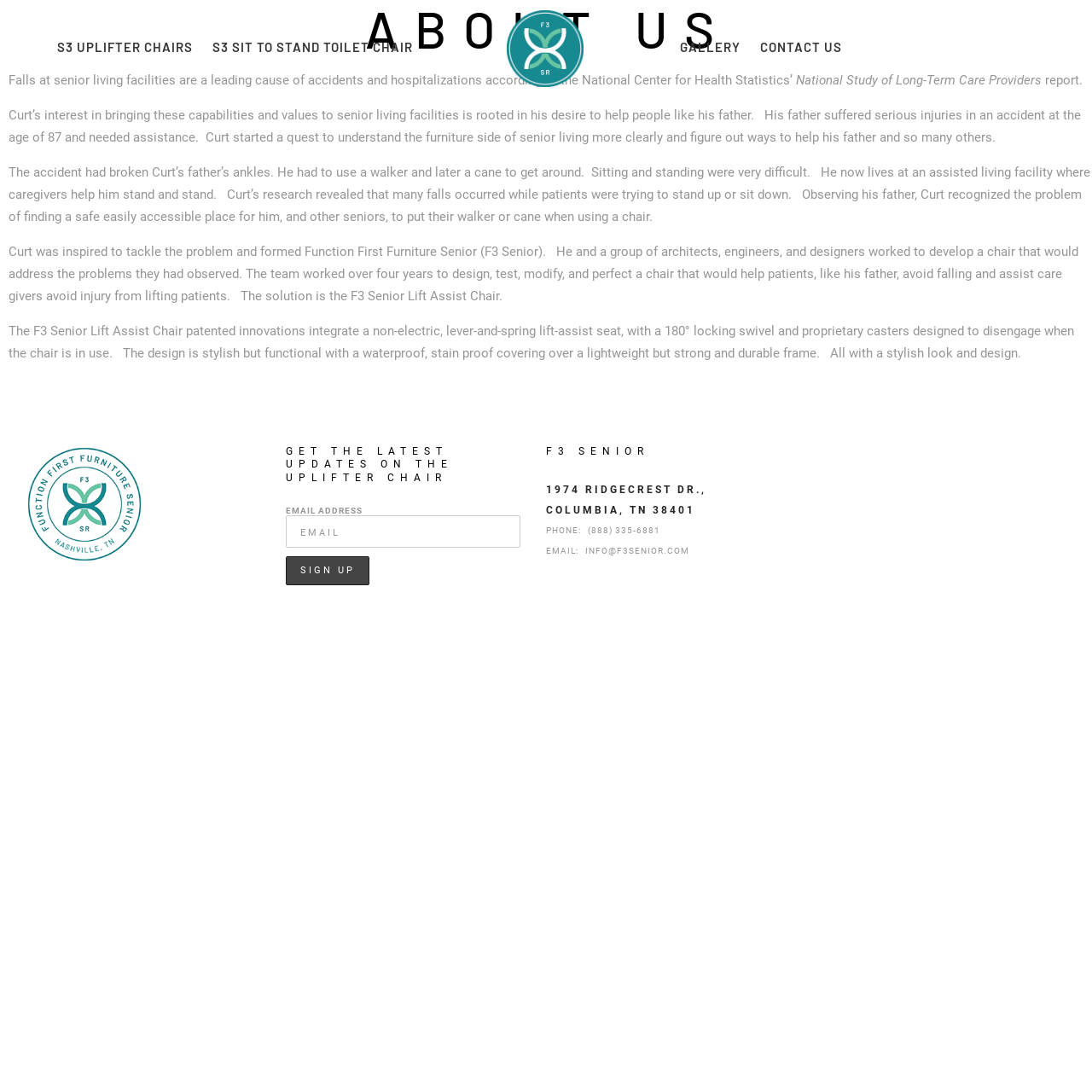Please specify the bounding box coordinates for the clickable region that will help you carry out the instruction: "Click on the F3 Senior link".

[0.386, 0.01, 0.612, 0.08]